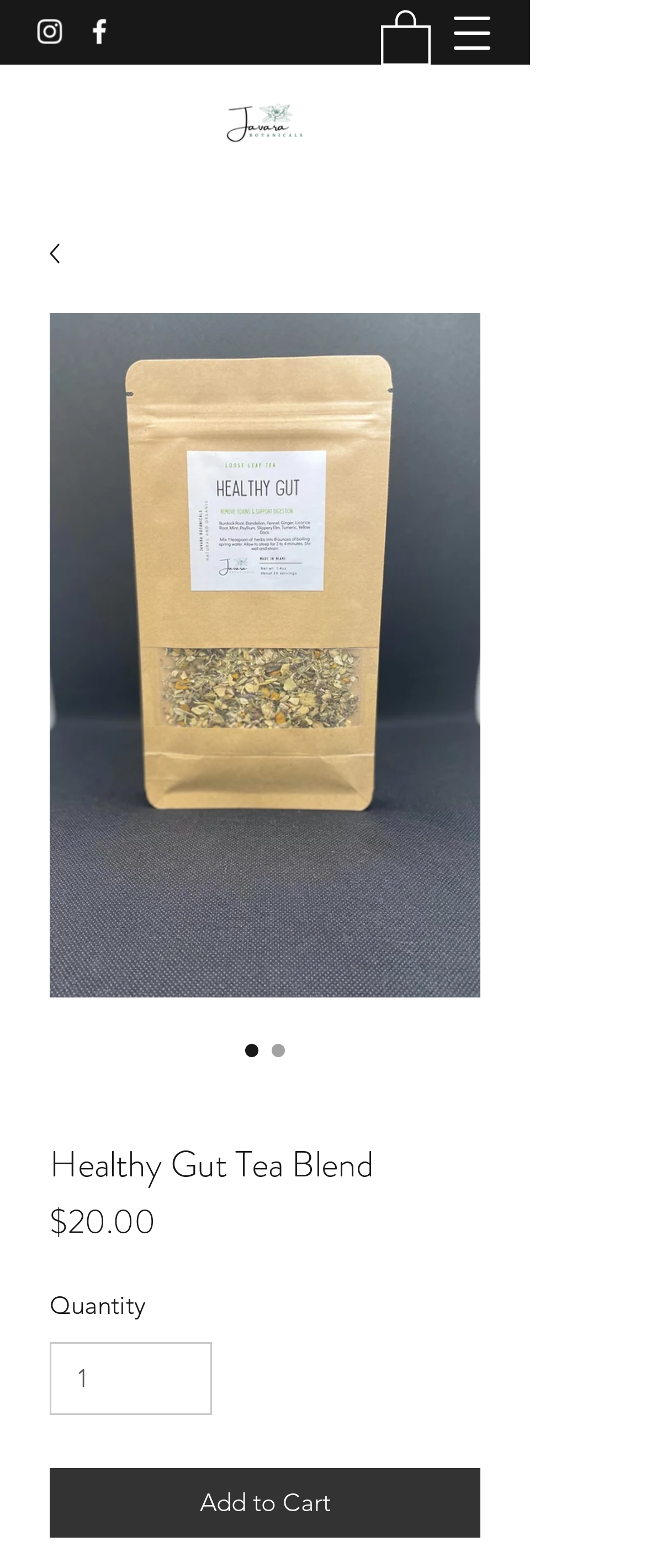What social media platform is represented by the first icon in the Social Bar? Look at the image and give a one-word or short phrase answer.

Instagram